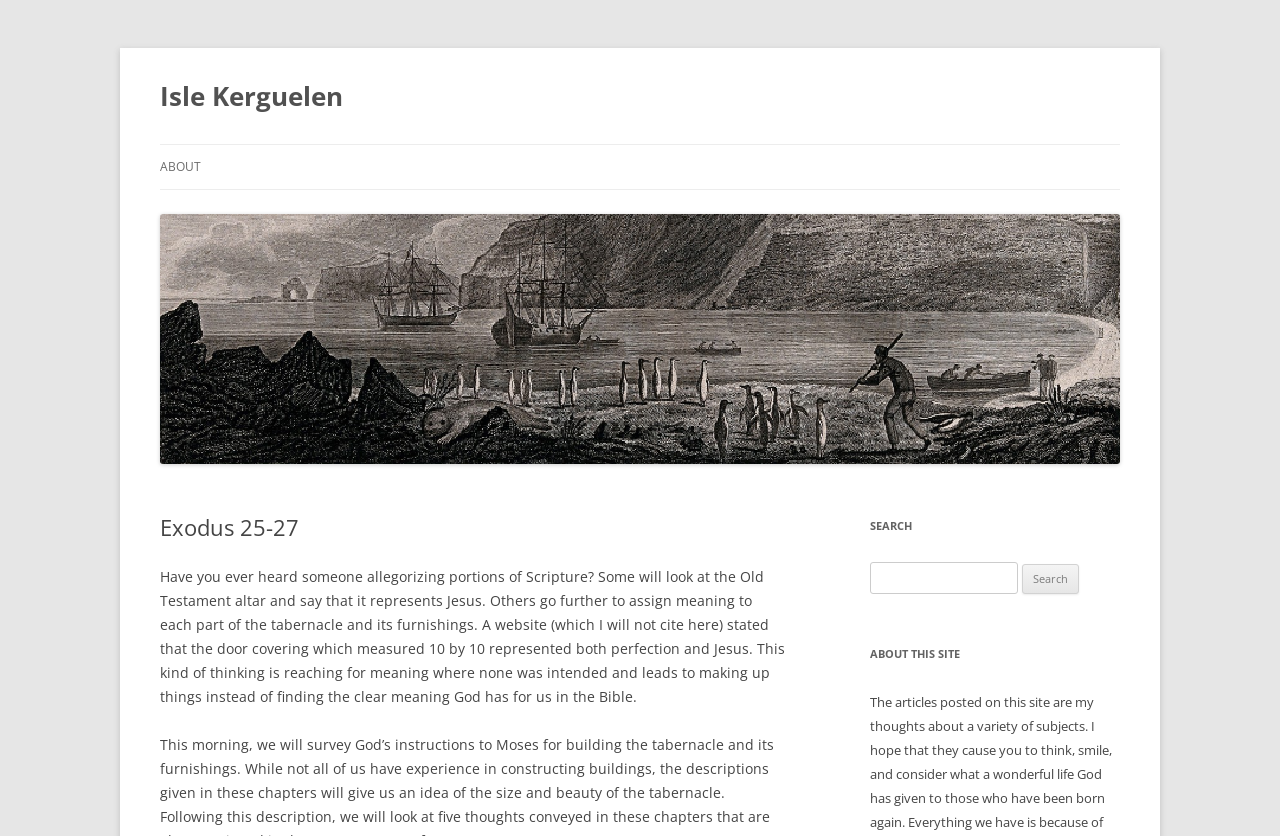Provide a short answer to the following question with just one word or phrase: What is the purpose of the search function?

To search the site